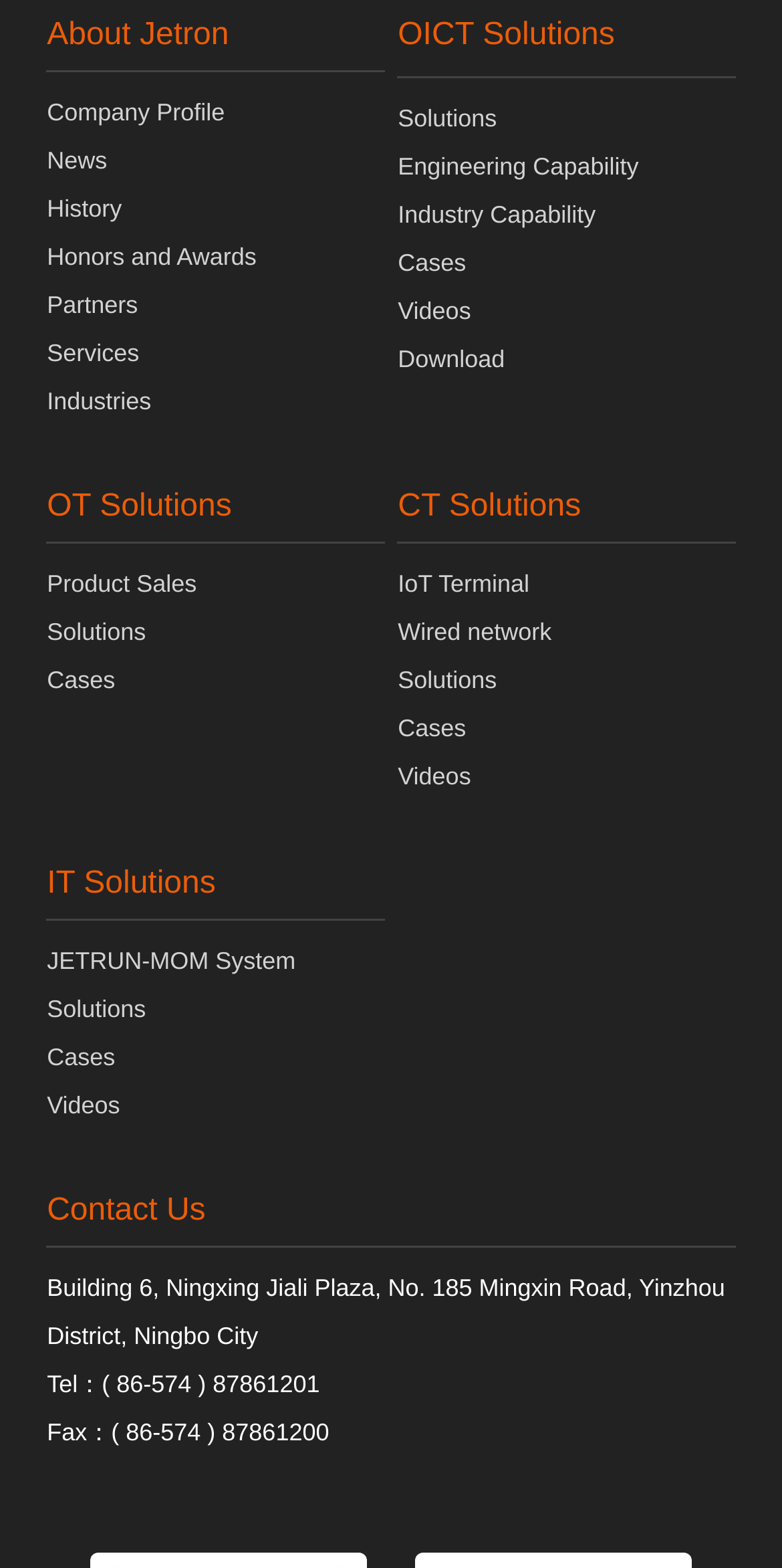Extract the bounding box coordinates for the UI element described as: "Cases".

[0.06, 0.425, 0.147, 0.443]